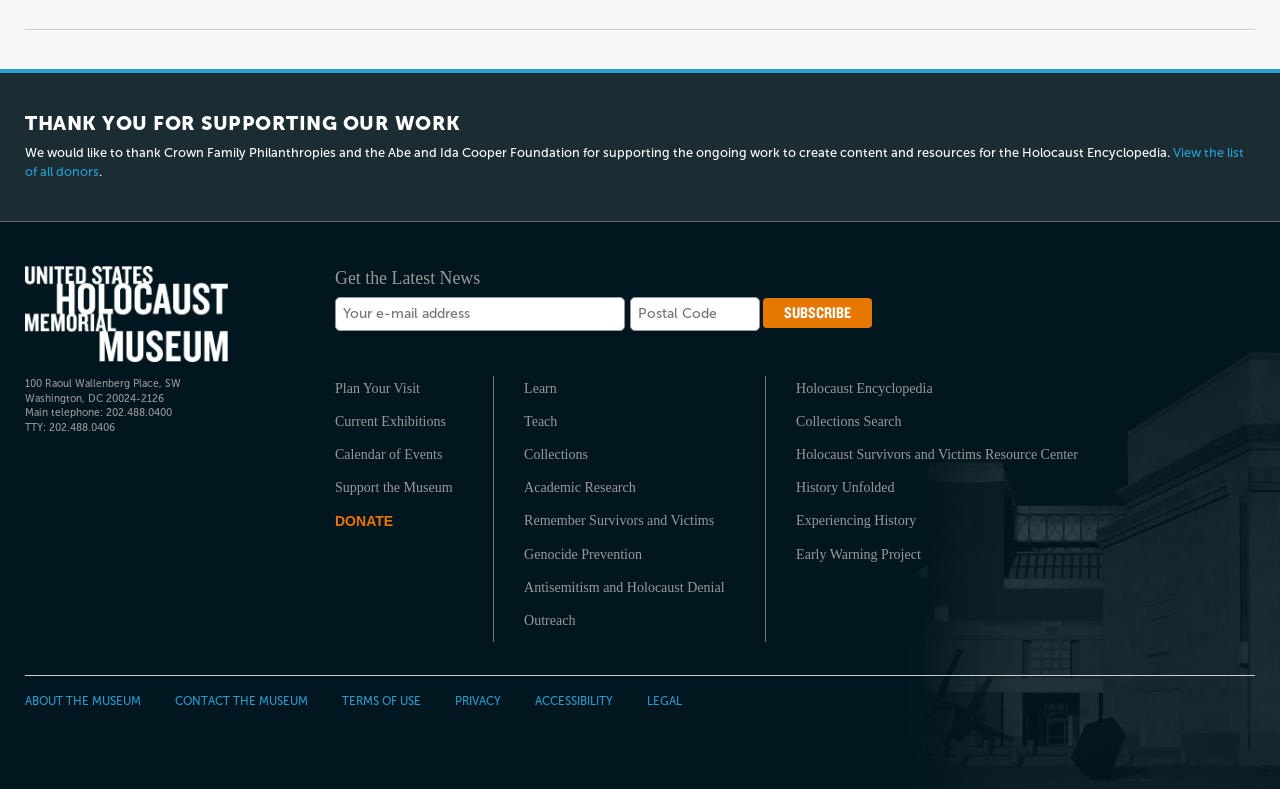Please find the bounding box coordinates for the clickable element needed to perform this instruction: "Click on the 'Reclaim The Net' link".

None